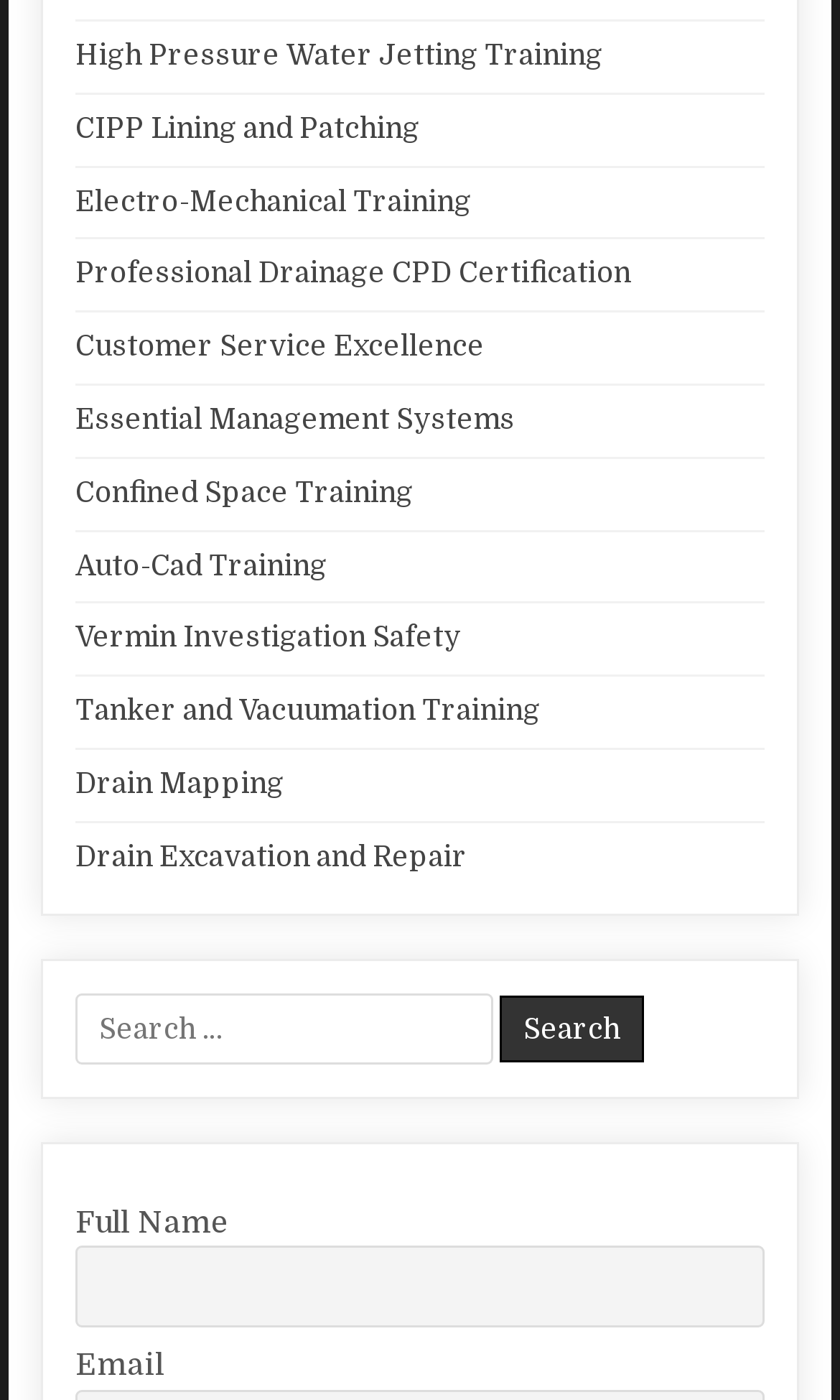Locate the bounding box coordinates of the element to click to perform the following action: 'Search for a course'. The coordinates should be given as four float values between 0 and 1, in the form of [left, top, right, bottom].

[0.09, 0.709, 0.91, 0.76]